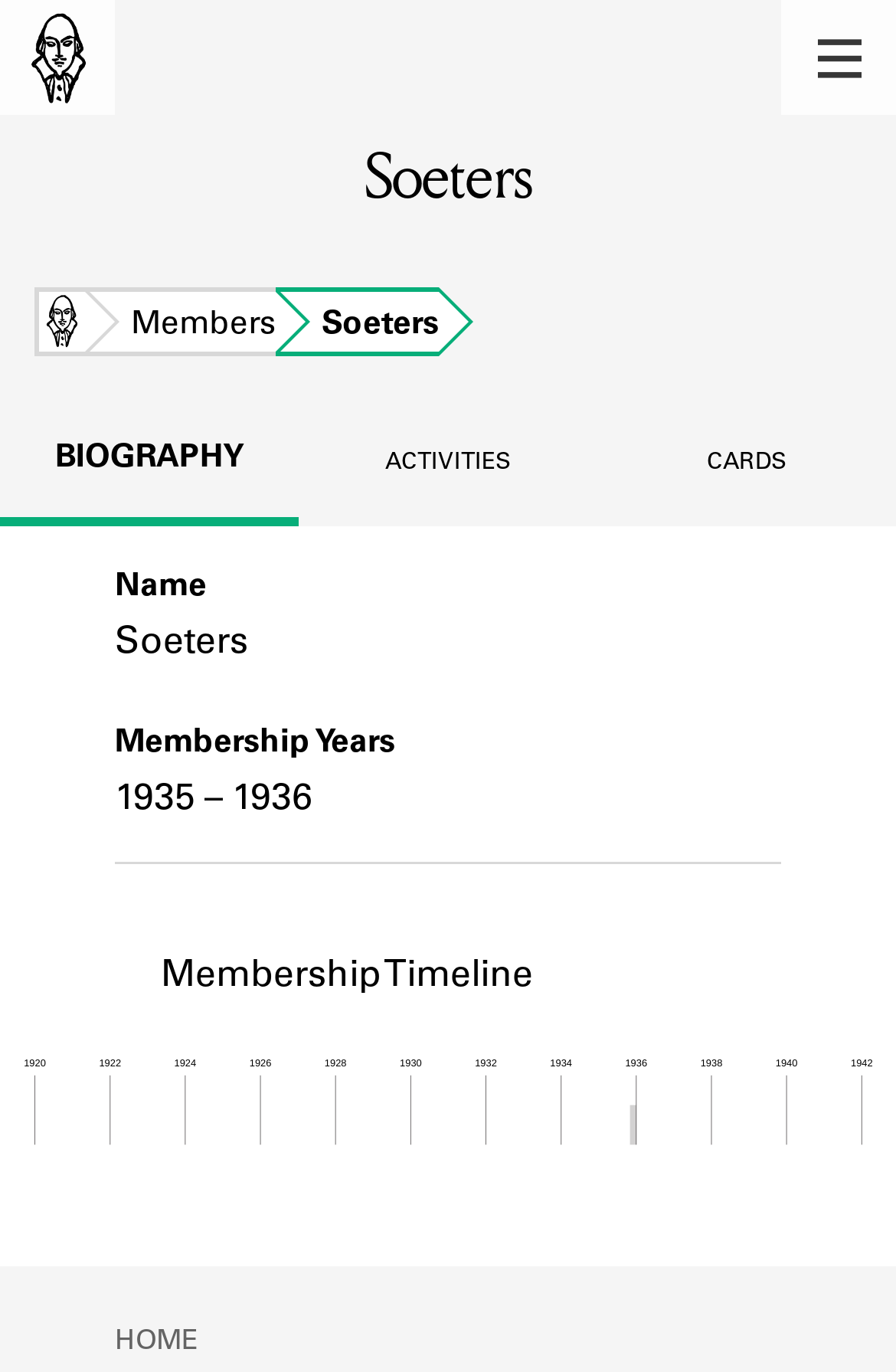Find and indicate the bounding box coordinates of the region you should select to follow the given instruction: "Click on Construction and Urban Development".

None